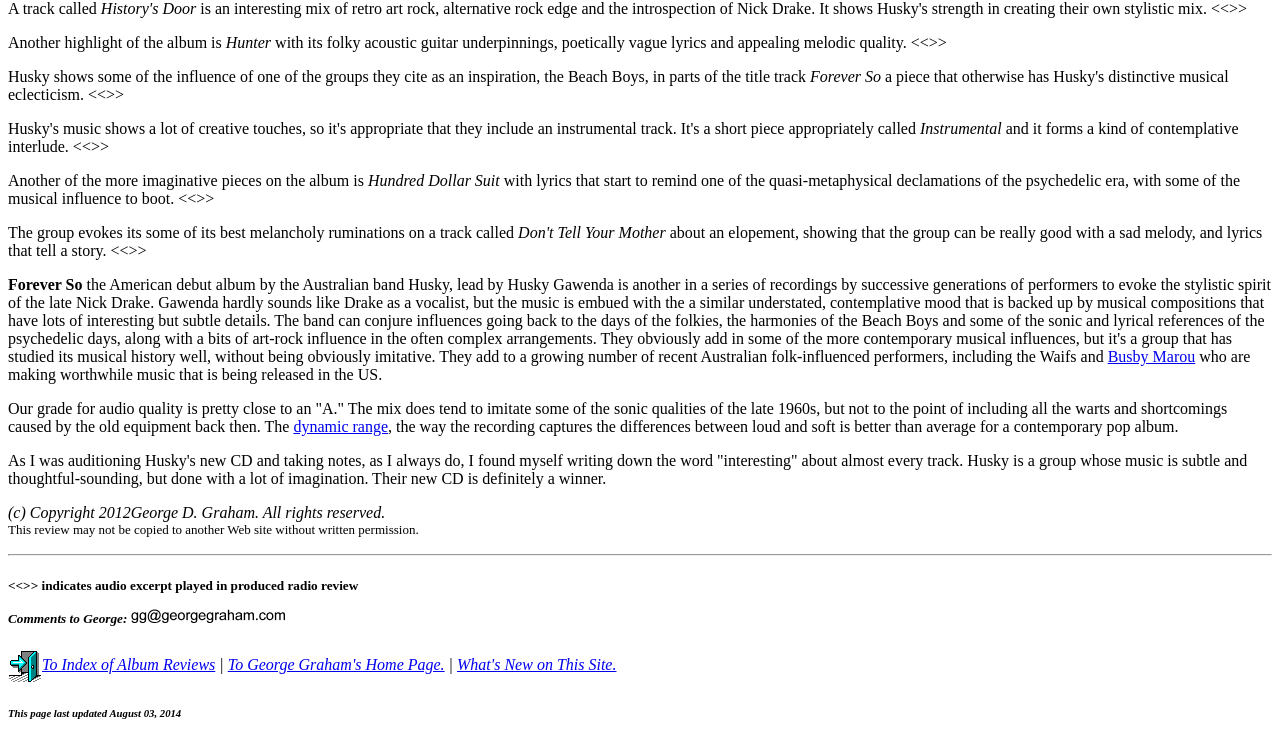Bounding box coordinates are specified in the format (top-left x, top-left y, bottom-right x, bottom-right y). All values are floating point numbers bounded between 0 and 1. Please provide the bounding box coordinate of the region this sentence describes: parent_node: Comments to George:

[0.102, 0.822, 0.222, 0.842]